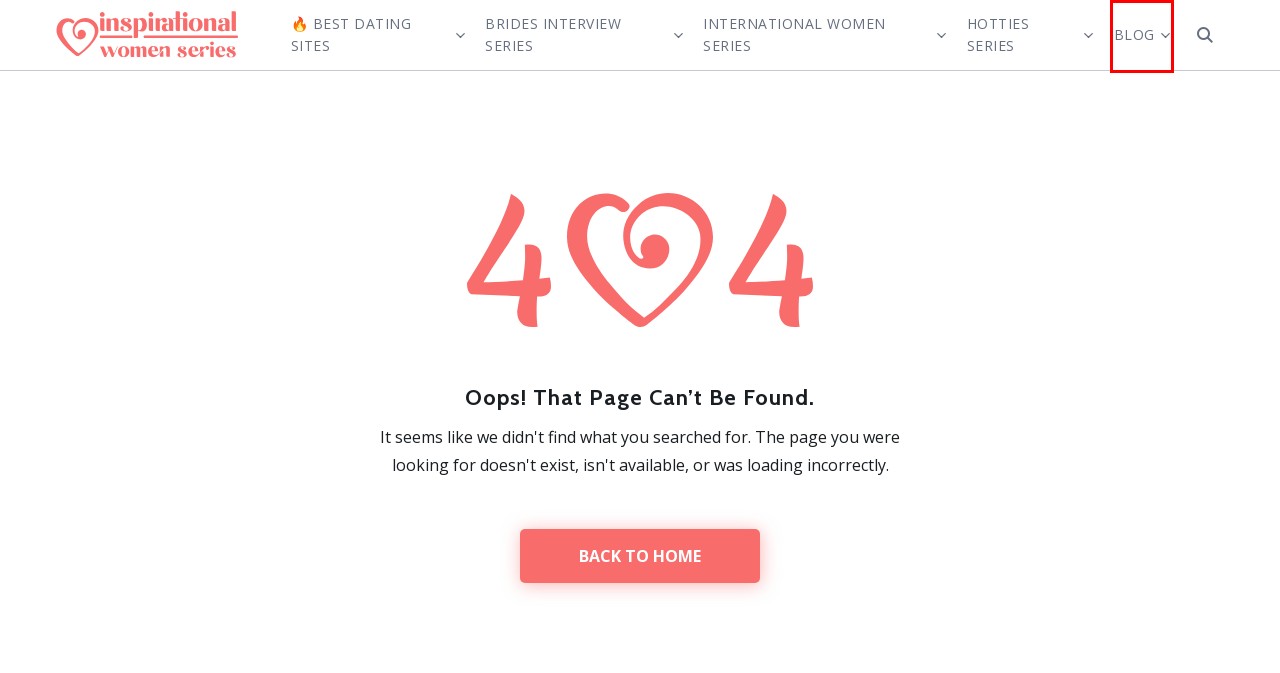You are provided with a screenshot of a webpage that has a red bounding box highlighting a UI element. Choose the most accurate webpage description that matches the new webpage after clicking the highlighted element. Here are your choices:
A. 11 Best European Dating Sites & Apps (2024)
B. Blog Archives - Inspirational Women Series
C. Latamjoy Review: Does It Really Work in 2024?
D. Best Dating Sites for Serious Relationships (2024)
E. Dating Guides & Interviews with Women — Inspirational Women Series
F. Dating Medellin Women — Best Places to Meet Girls in Medellin, Colombia
G. What Is Mail Order Bride: Do Mail Order Brides Still Exist (2024)?
H. Hotties Archives - Inspirational Women Series

B